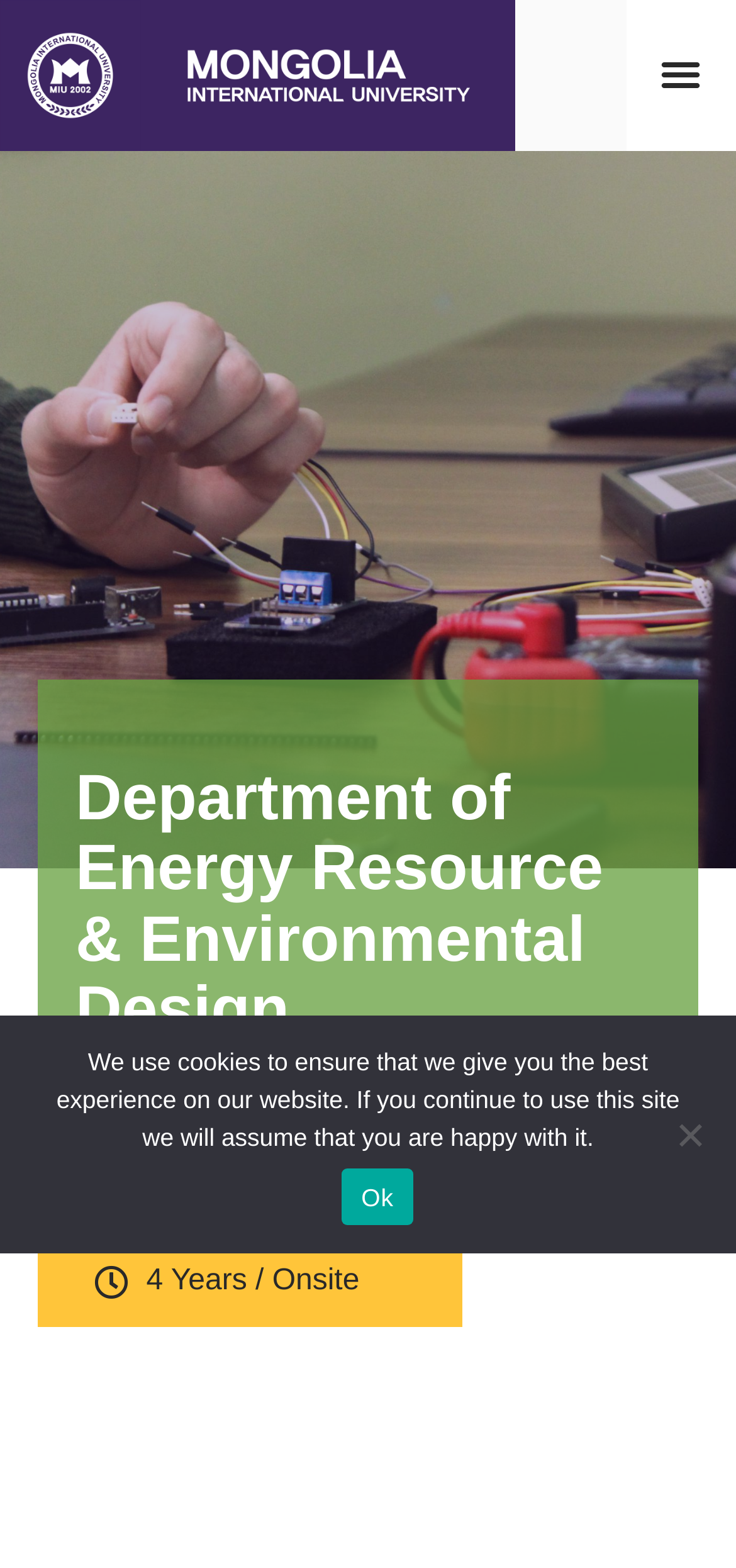What is the purpose of the cookie notice?
Please provide a detailed answer to the question.

I found the answer by looking at the dialog element with the text 'Cookie Notice' and its child element with the text 'We use cookies to ensure that we give you the best experience on our website. If you continue to use this site we will assume that you are happy with it.' which suggests that the purpose of the cookie notice is to inform users about cookie usage.